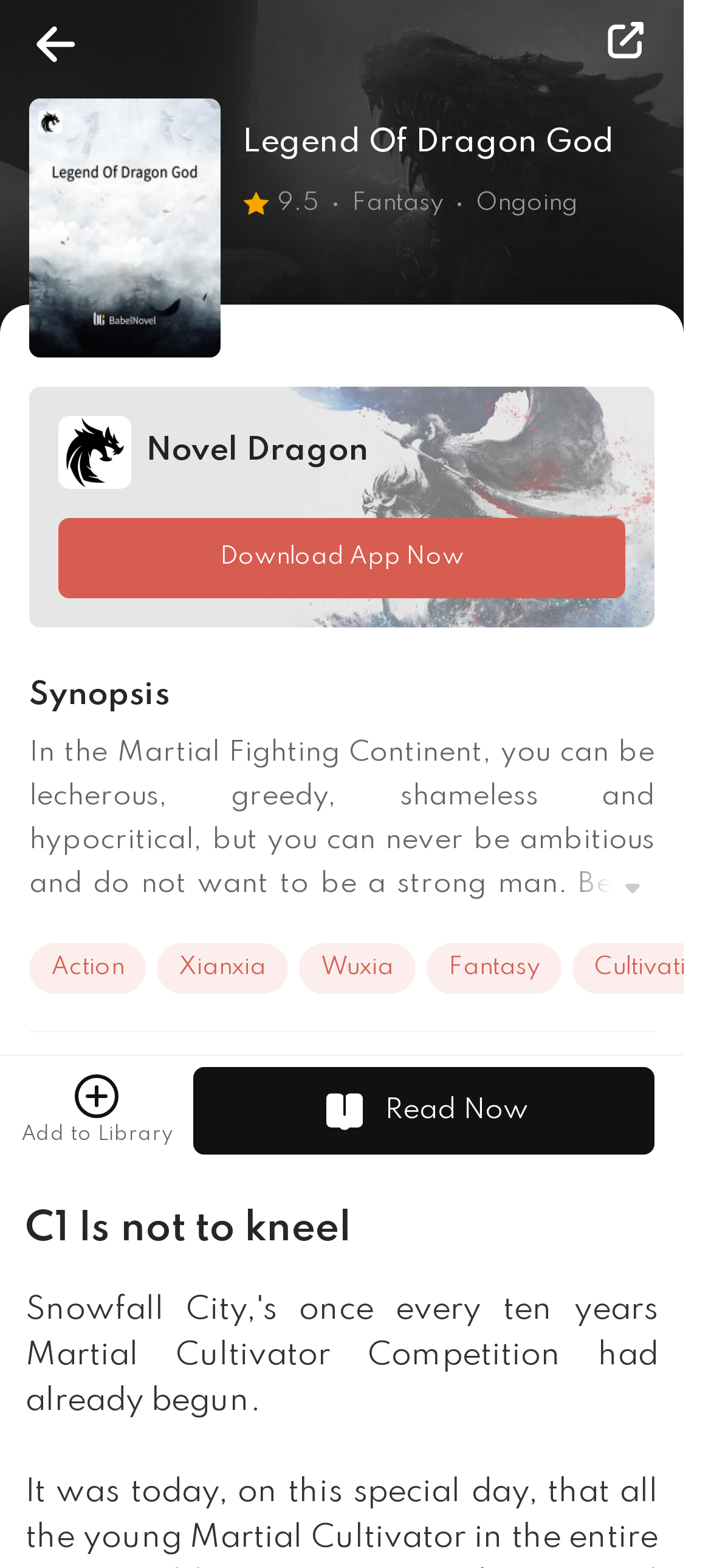Who is the author of the novel?
Provide a one-word or short-phrase answer based on the image.

zhenyinfang